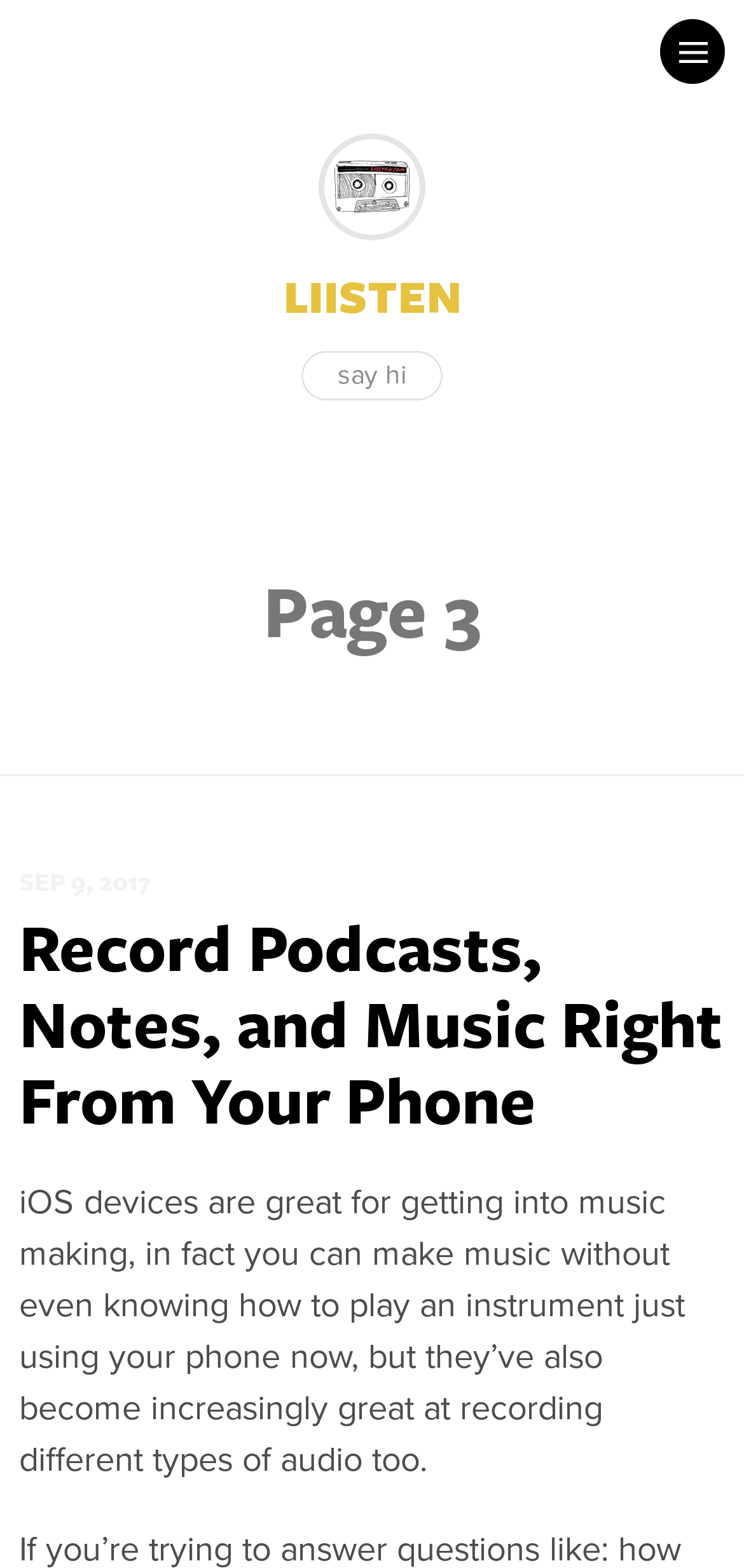What is the topic of the latest article?
By examining the image, provide a one-word or phrase answer.

Record Podcasts, Notes, and Music Right From Your Phone